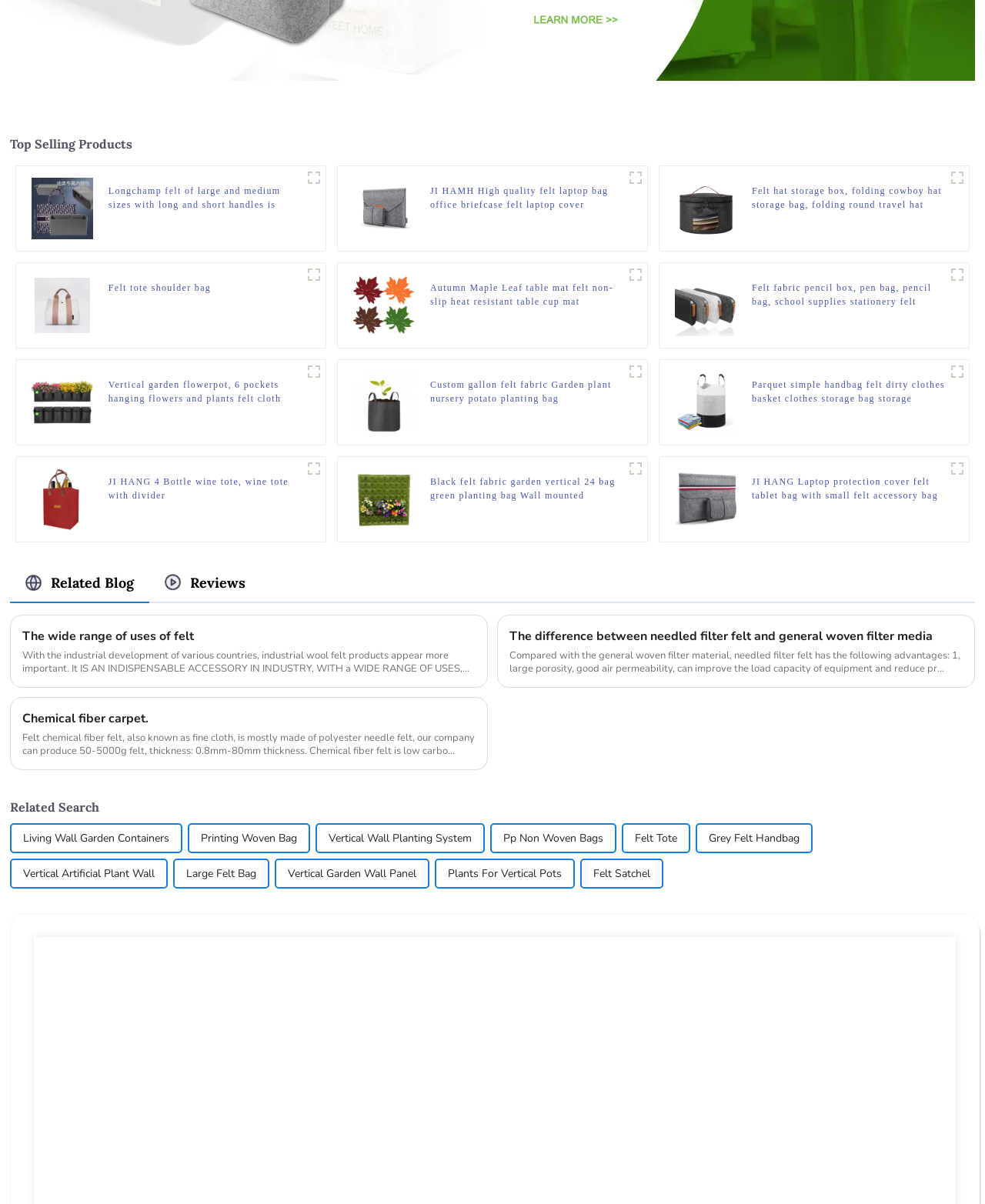Identify the bounding box of the HTML element described as: "Grey Felt Handbag".

[0.719, 0.685, 0.812, 0.707]